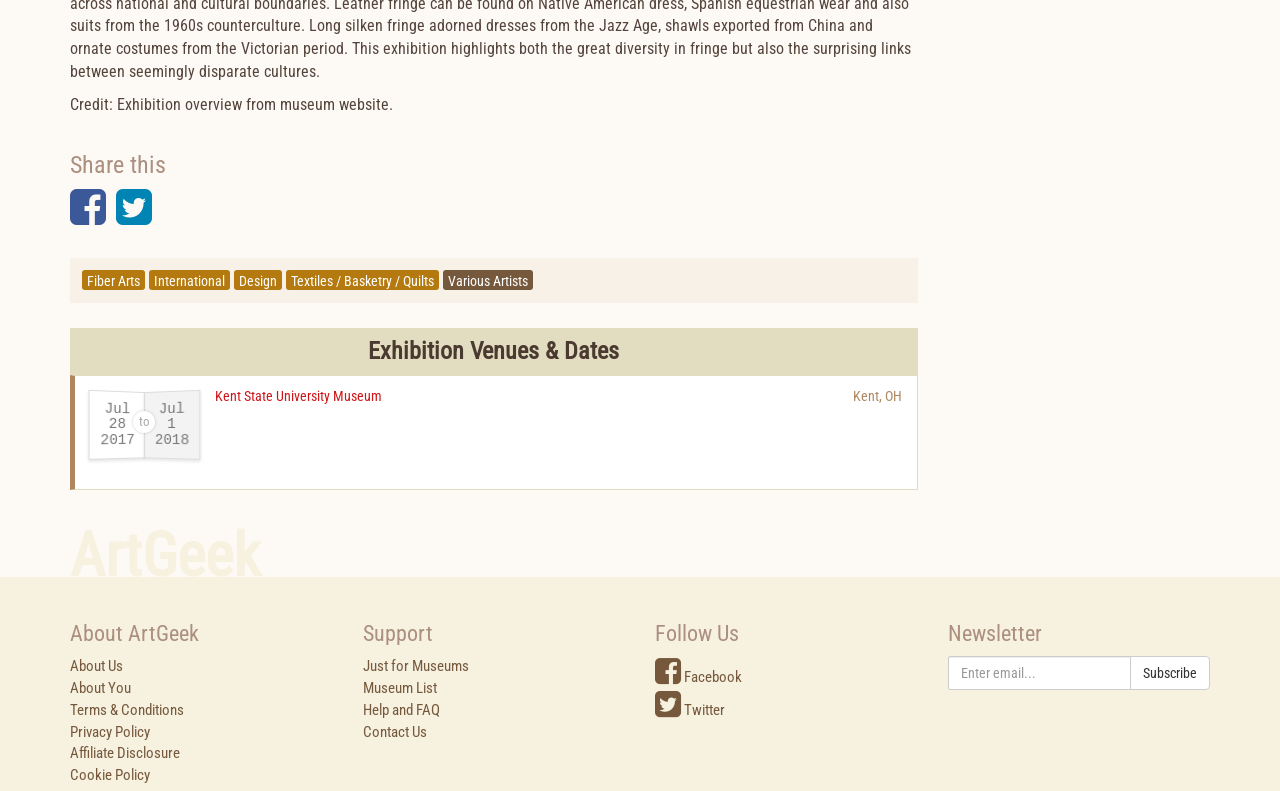From the screenshot, find the bounding box of the UI element matching this description: "parent_node: ArtGeek title="Go to top"". Supply the bounding box coordinates in the form [left, top, right, bottom], each a float between 0 and 1.

[0.958, 0.791, 0.992, 0.847]